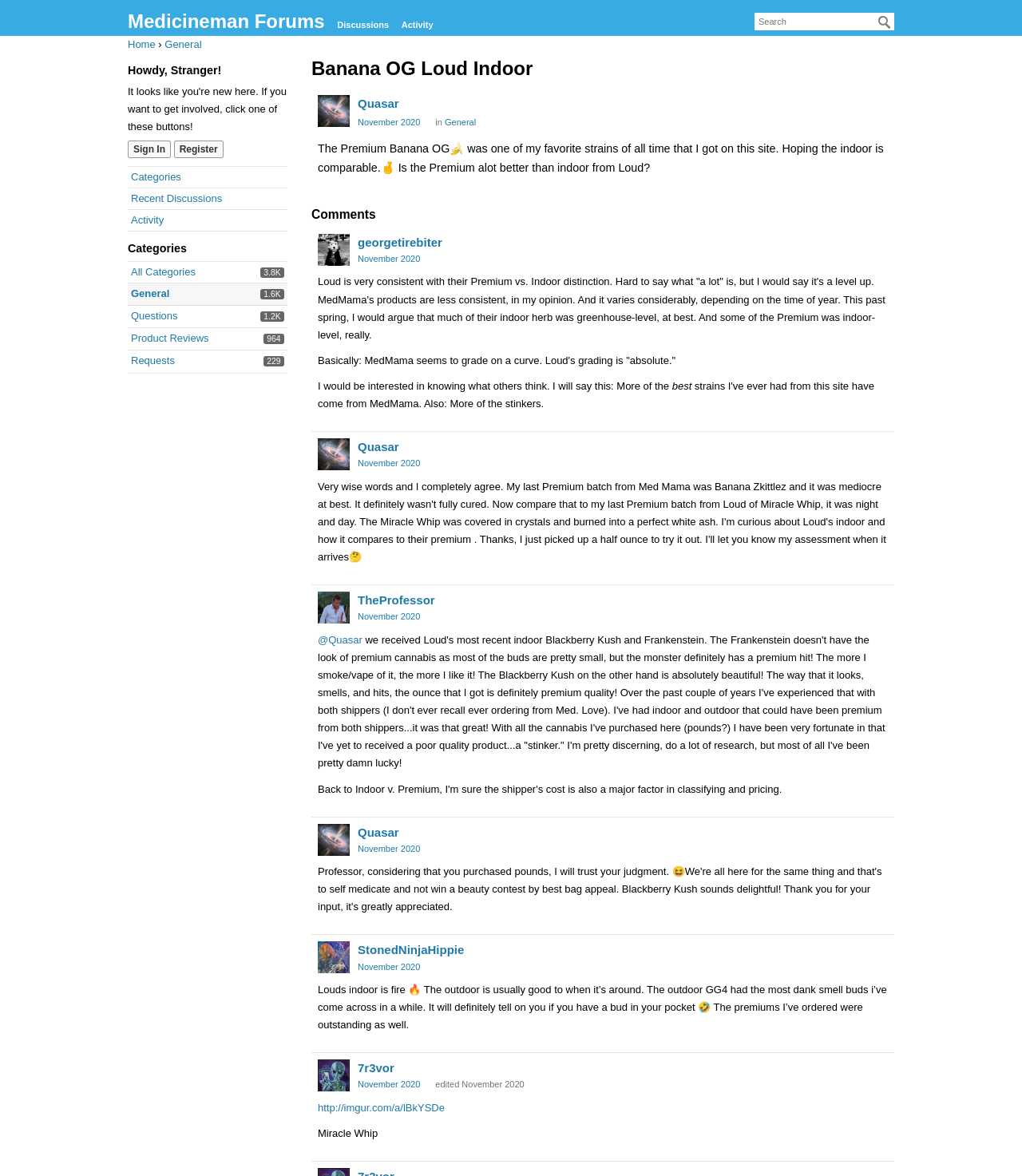Find the bounding box coordinates of the clickable element required to execute the following instruction: "Search for a term". Provide the coordinates as four float numbers between 0 and 1, i.e., [left, top, right, bottom].

[0.738, 0.011, 0.875, 0.026]